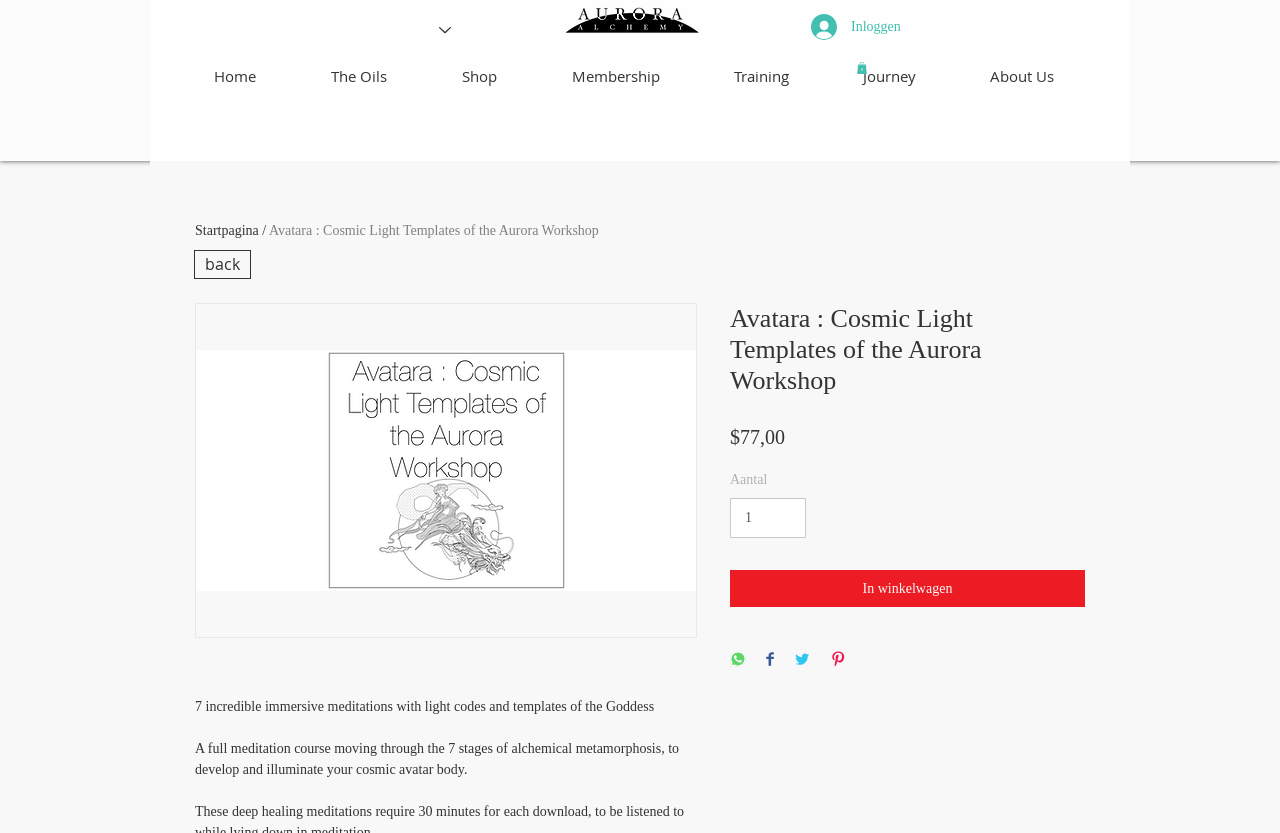How many items are in the shopping cart?
We need a detailed and meticulous answer to the question.

I found the answer by examining the button 'Winkelwagen met 0 items', which indicates that there are 0 items in the shopping cart.